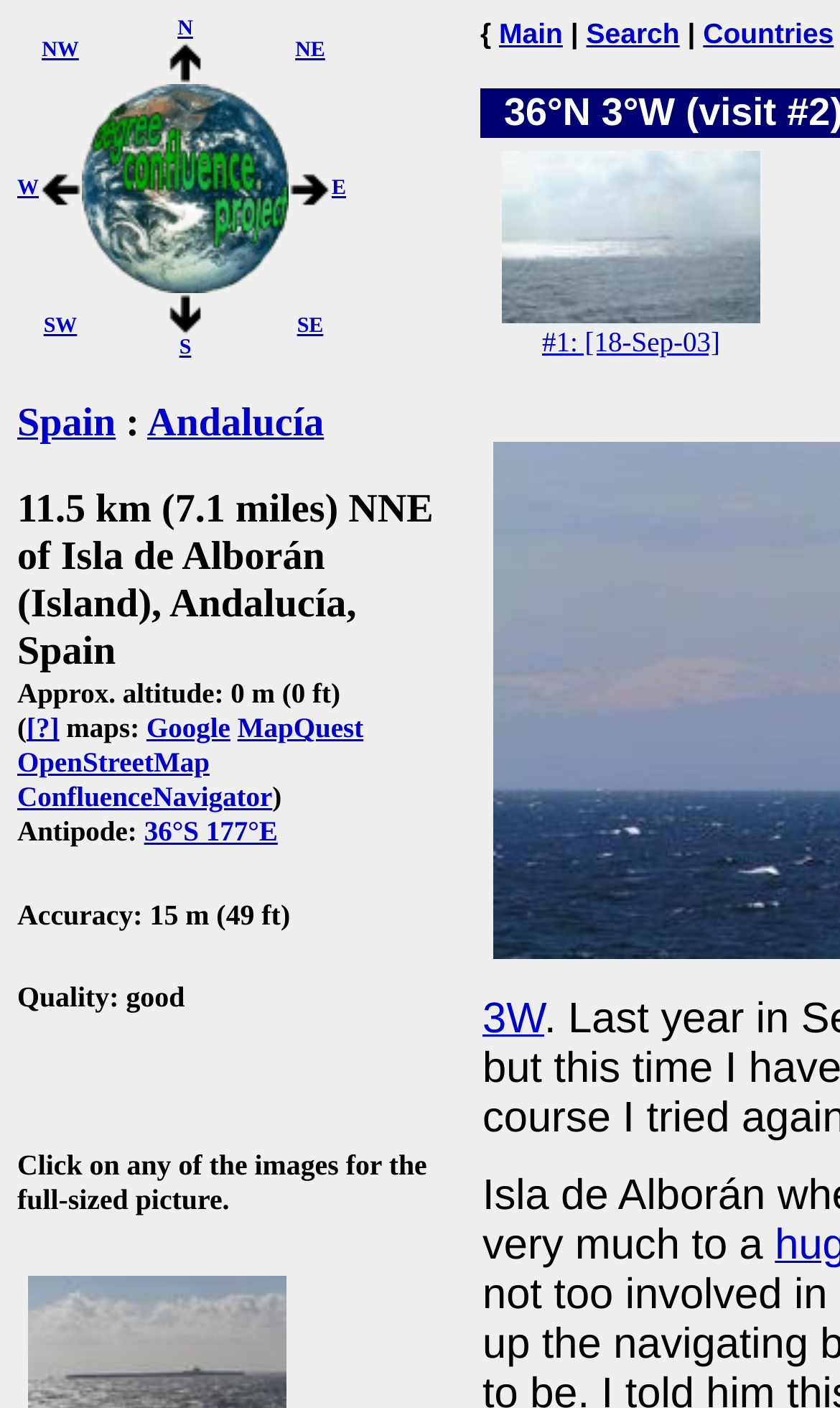Given the description 36°S 177°E, predict the bounding box coordinates of the UI element. Ensure the coordinates are in the format (top-left x, top-left y, bottom-right x, bottom-right y) and all values are between 0 and 1.

[0.171, 0.579, 0.331, 0.602]